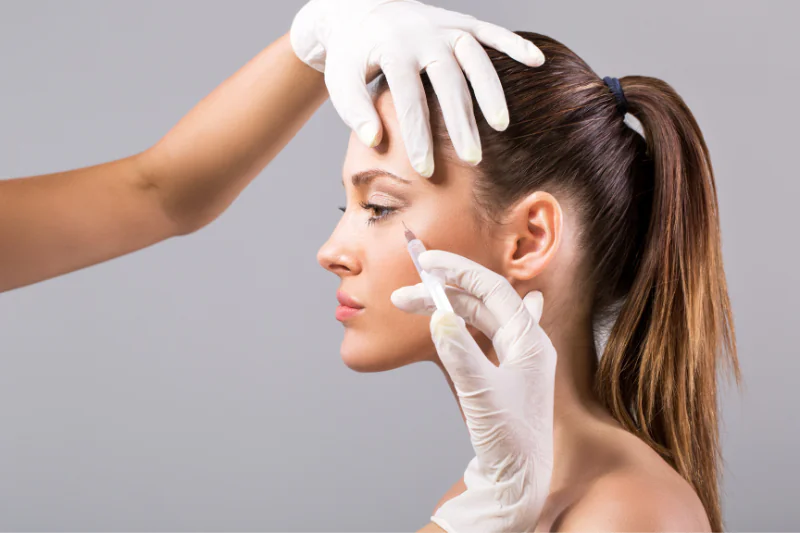Using the image as a reference, answer the following question in as much detail as possible:
Where is the Botox injection being administered?

The caption describes the practitioner as 'administering the Botox injection near her eye', specifying the location of the injection on the patient's face.